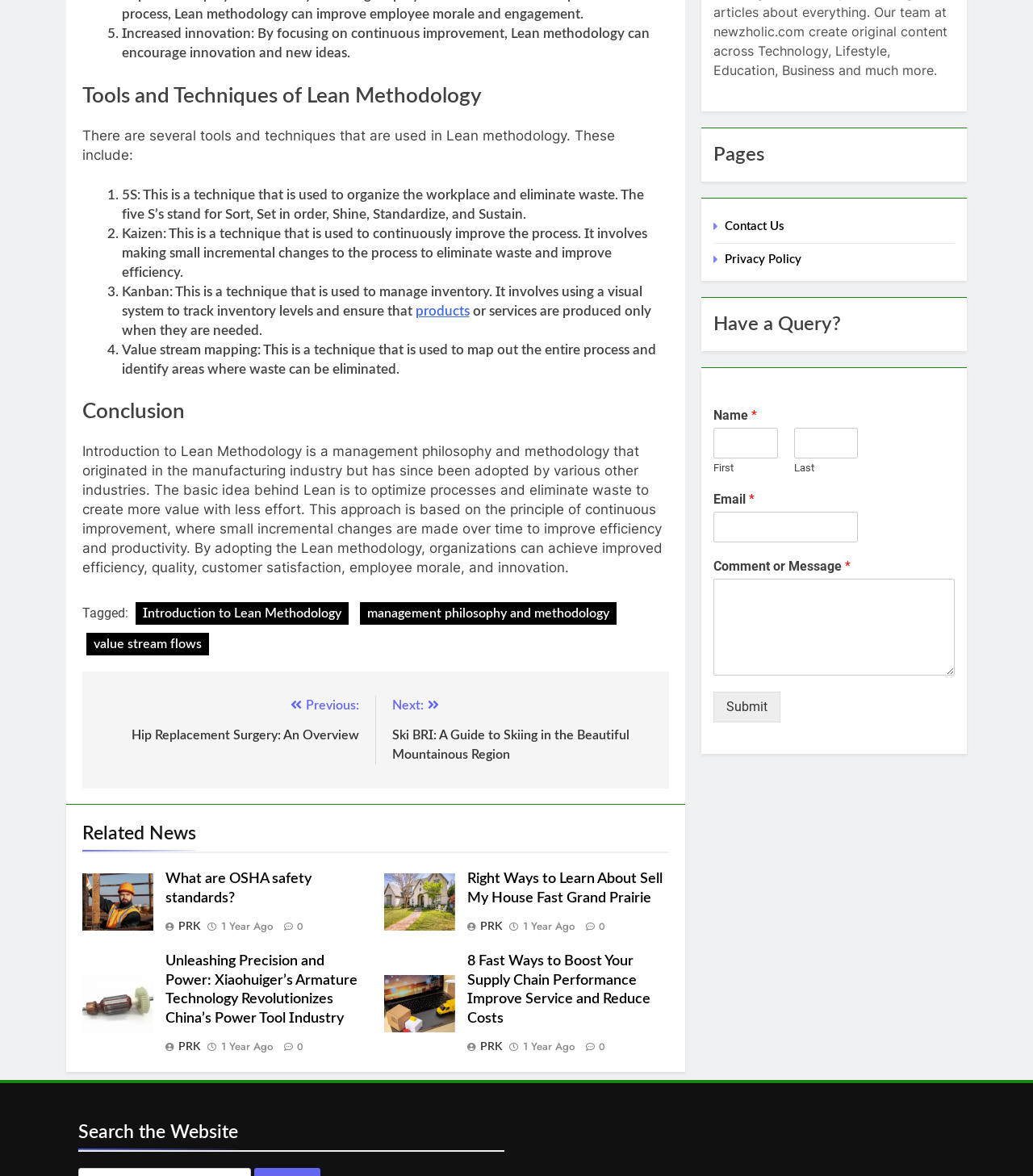Please locate the bounding box coordinates of the element's region that needs to be clicked to follow the instruction: "Click on the 'Submit' button". The bounding box coordinates should be provided as four float numbers between 0 and 1, i.e., [left, top, right, bottom].

[0.691, 0.588, 0.756, 0.614]